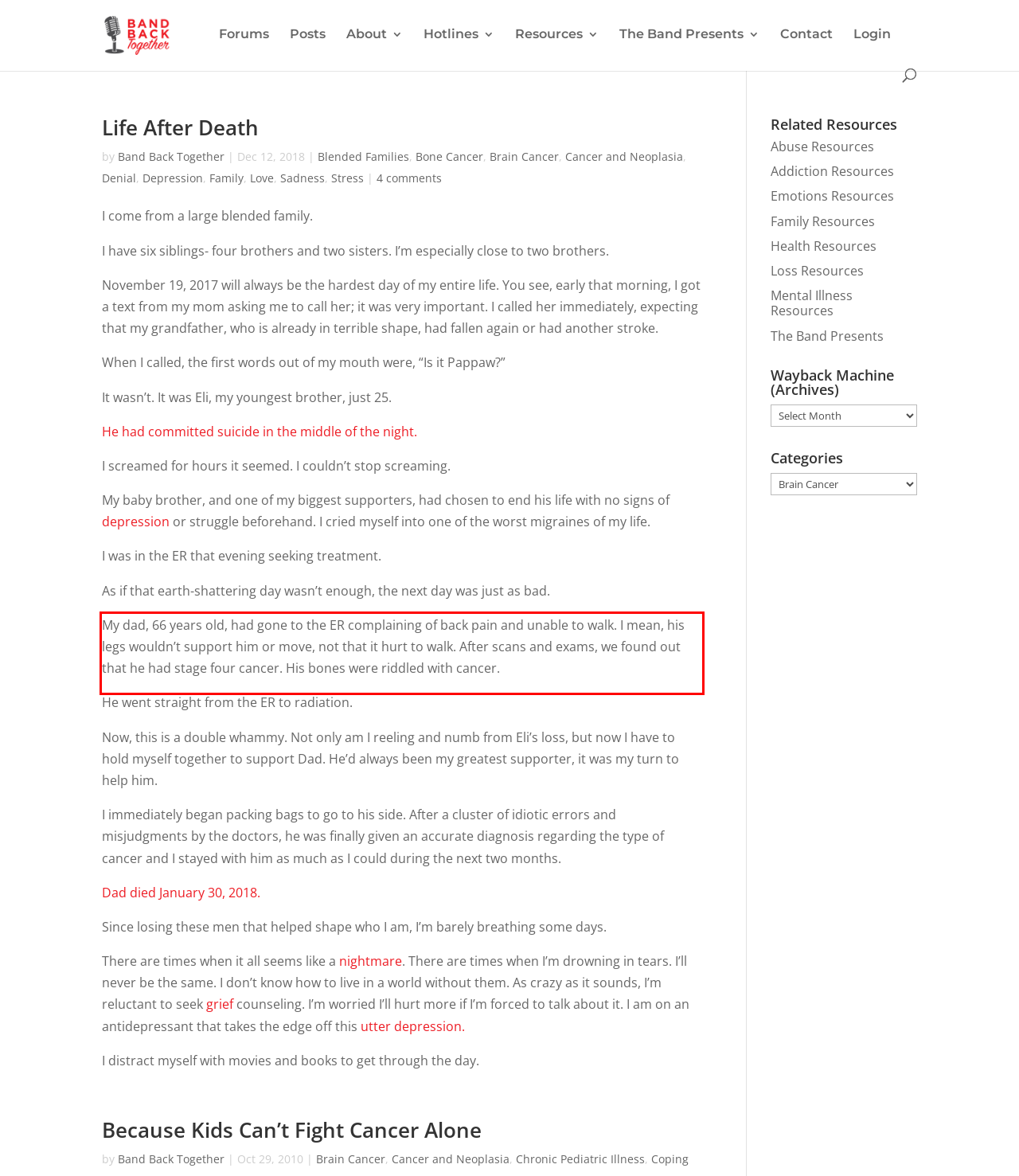Identify the text within the red bounding box on the webpage screenshot and generate the extracted text content.

My dad, 66 years old, had gone to the ER complaining of back pain and unable to walk. I mean, his legs wouldn’t support him or move, not that it hurt to walk. After scans and exams, we found out that he had stage four cancer. His bones were riddled with cancer.